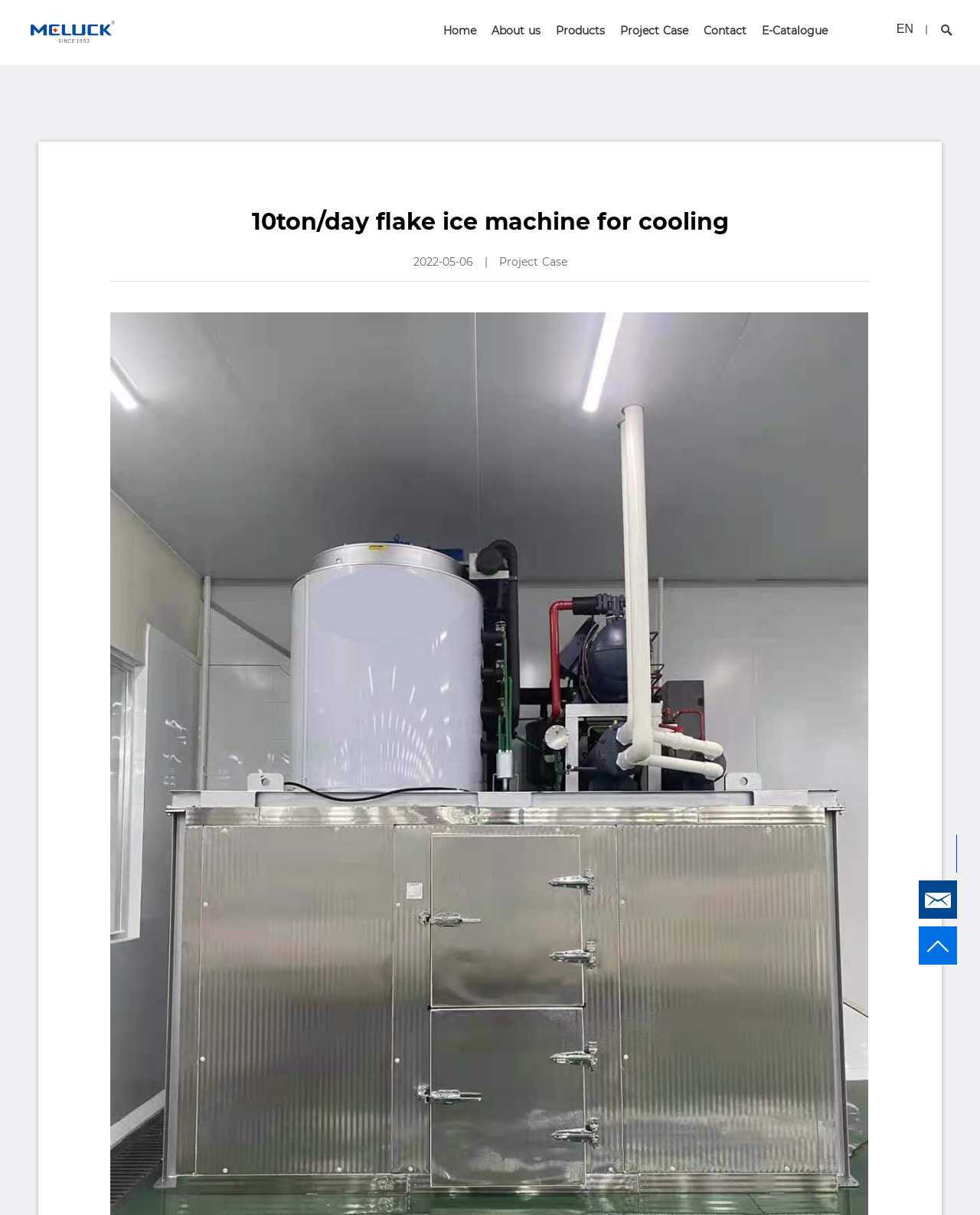What is the function of the 'Close' button?
Offer a detailed and exhaustive answer to the question.

The 'Close' button is likely used to close a window or a popup, as it is a common convention in web design to have a 'Close' button for such purposes.